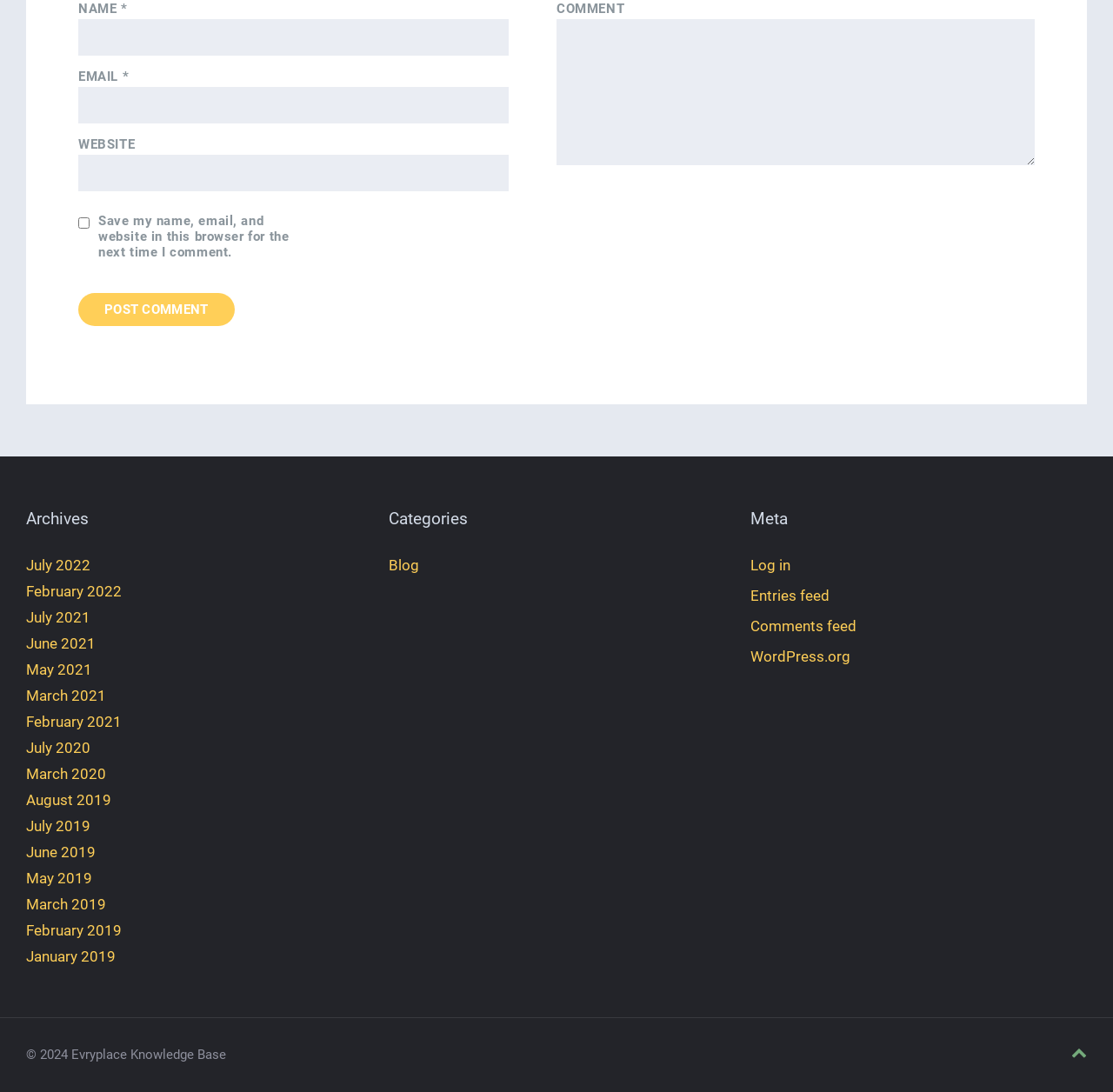Determine the bounding box coordinates for the clickable element required to fulfill the instruction: "Go back to top". Provide the coordinates as four float numbers between 0 and 1, i.e., [left, top, right, bottom].

[0.962, 0.604, 0.977, 0.621]